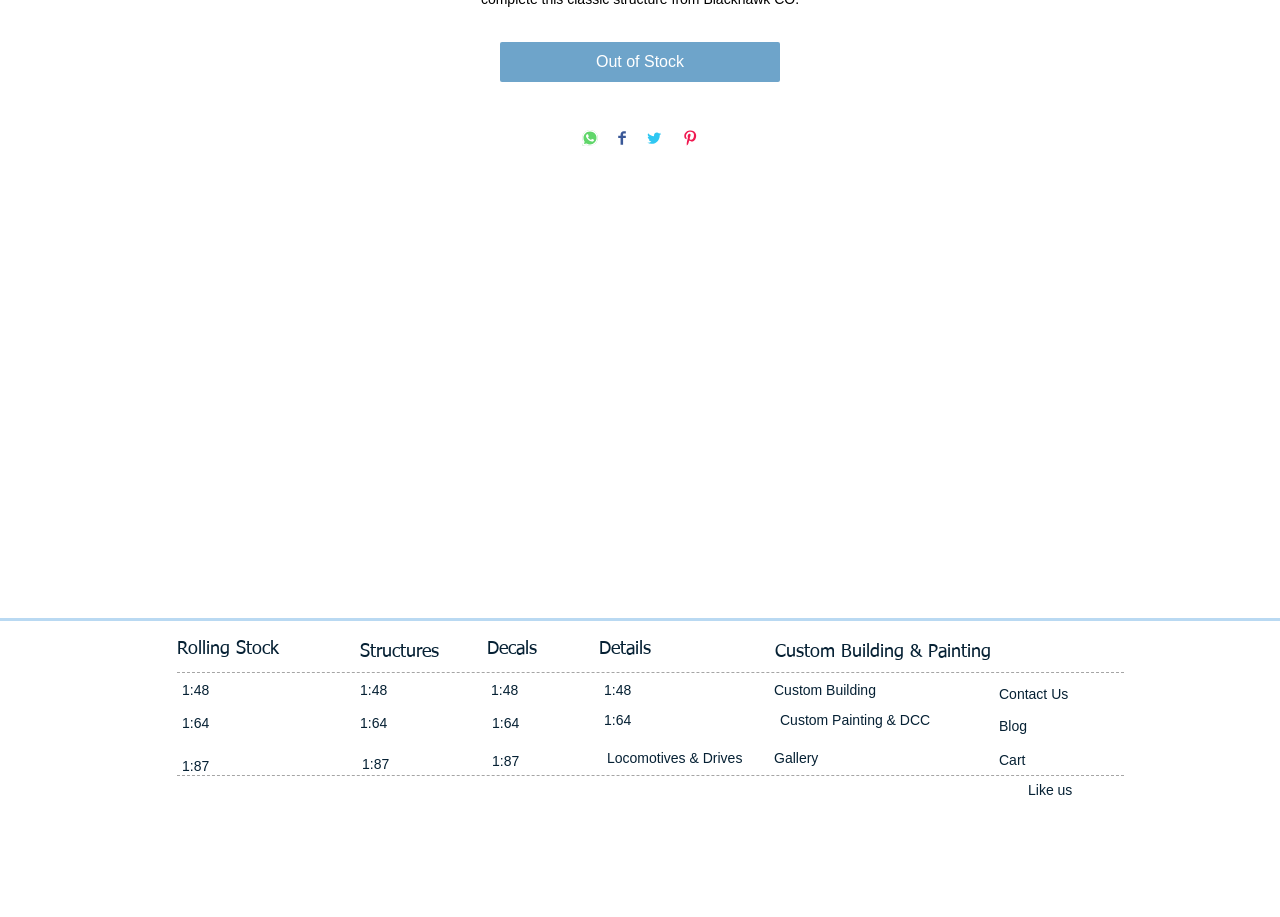What social media platforms can be shared on?
Offer a detailed and exhaustive answer to the question.

The webpage has buttons for sharing on WhatsApp, Facebook, Twitter, and Pinterest, which are all social media platforms.